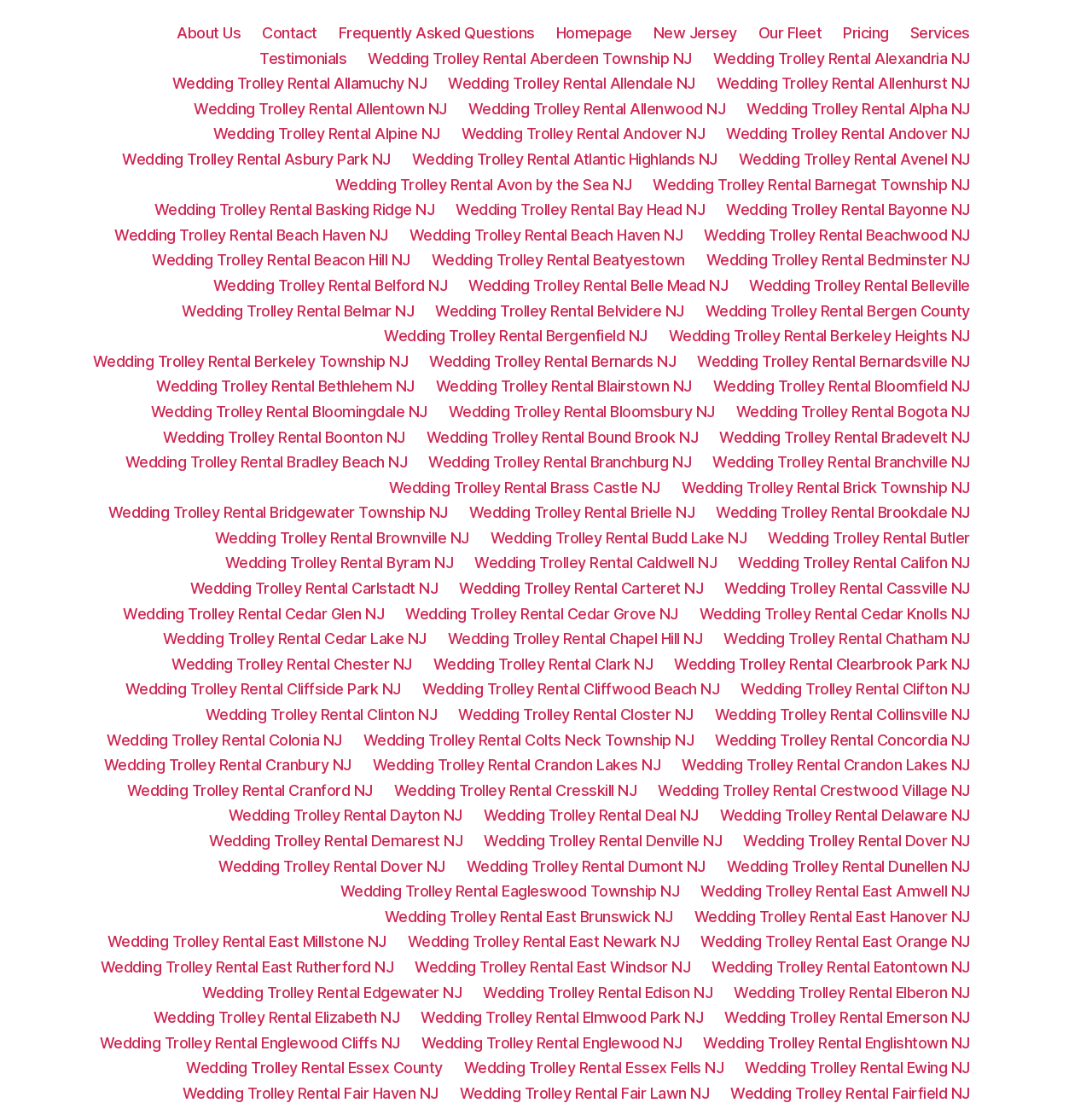Find the bounding box coordinates for the HTML element specified by: "Wedding Trolley Rental Essex County".

[0.171, 0.96, 0.405, 0.977]